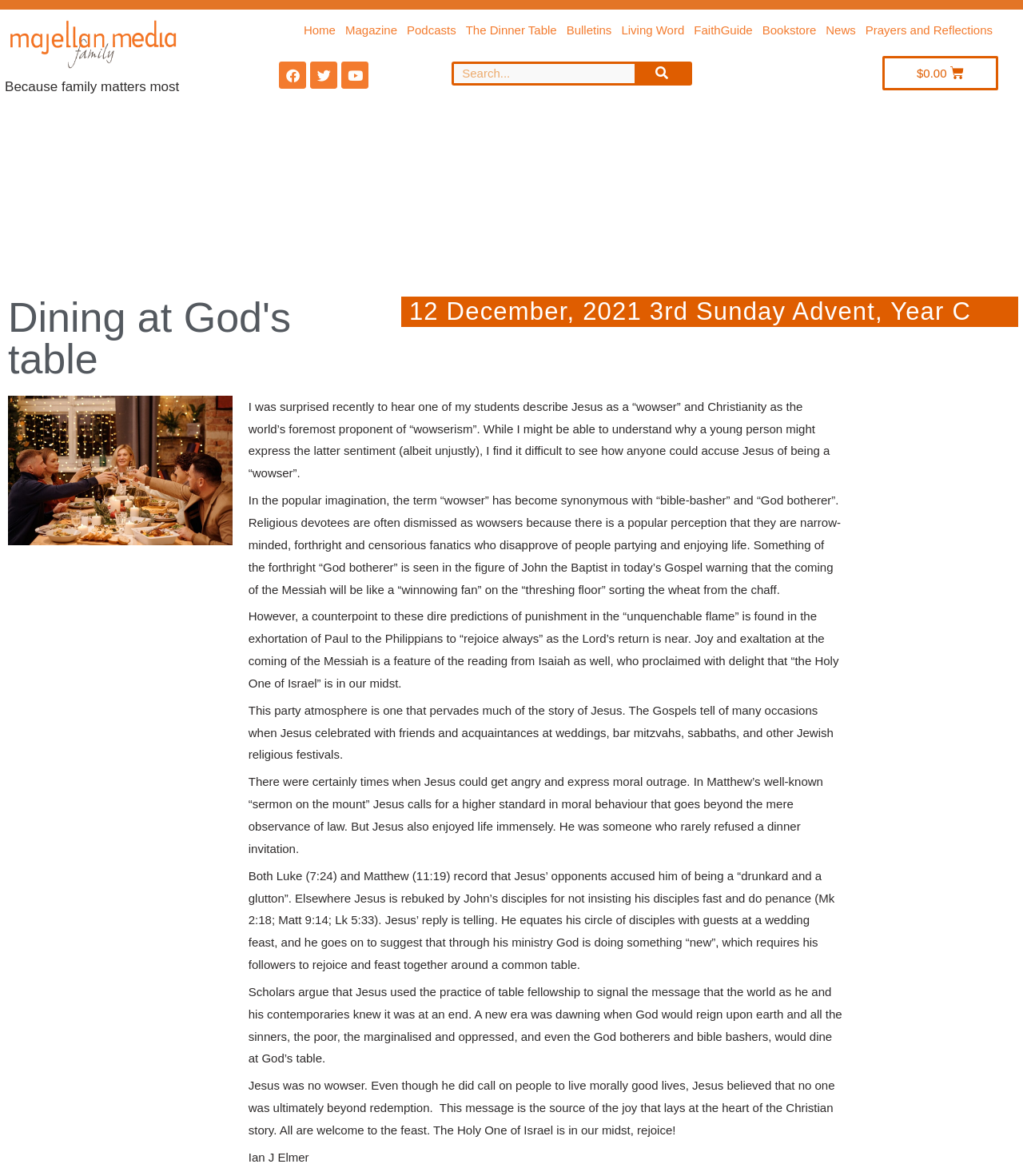What is the author's name of the article?
Please answer the question with a detailed response using the information from the screenshot.

The author's name of the article is Ian J Elmer, which is mentioned at the bottom of the article.